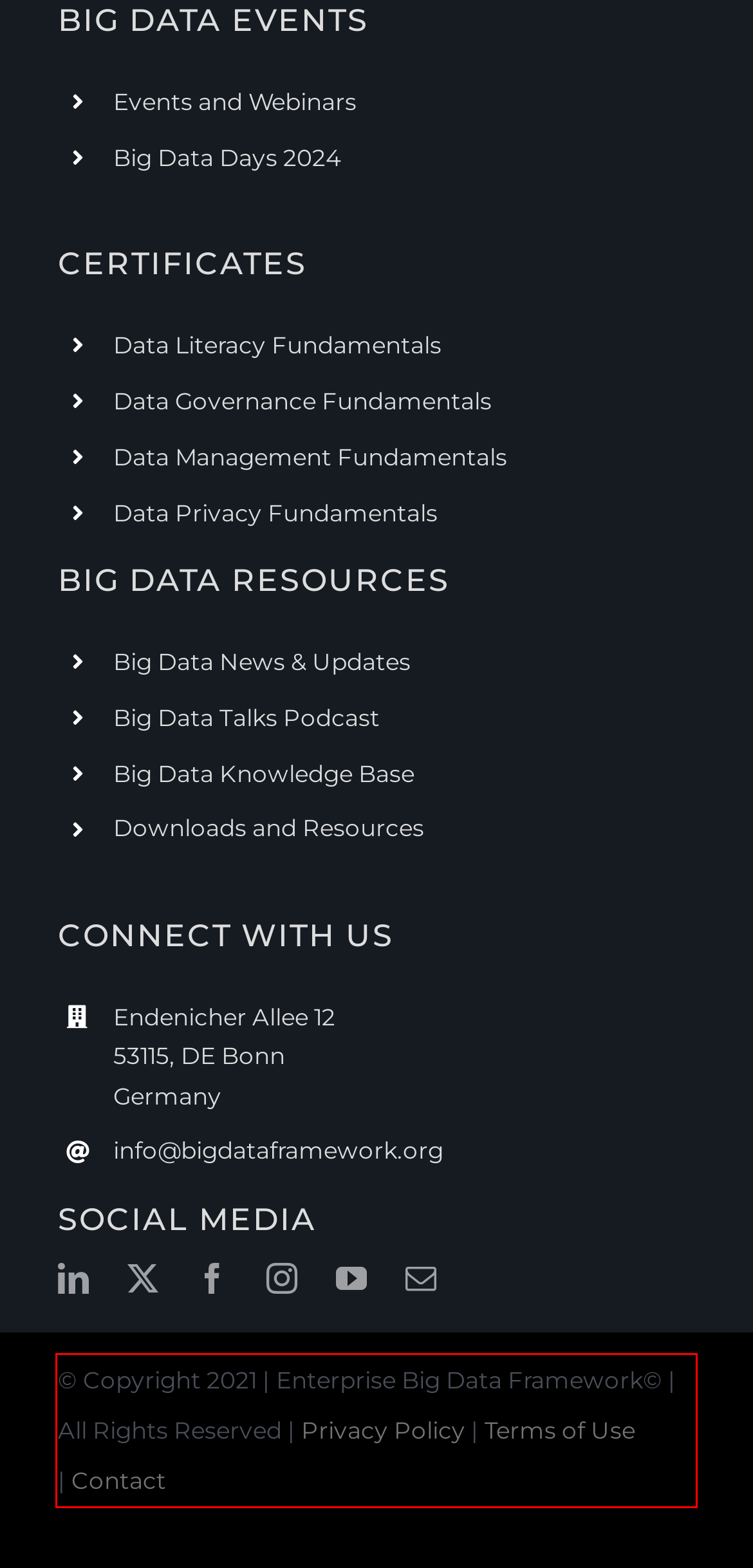With the given screenshot of a webpage, locate the red rectangle bounding box and extract the text content using OCR.

© Copyright 2021 | Enterprise Big Data Framework© | All Rights Reserved | Privacy Policy | Terms of Use | Contact